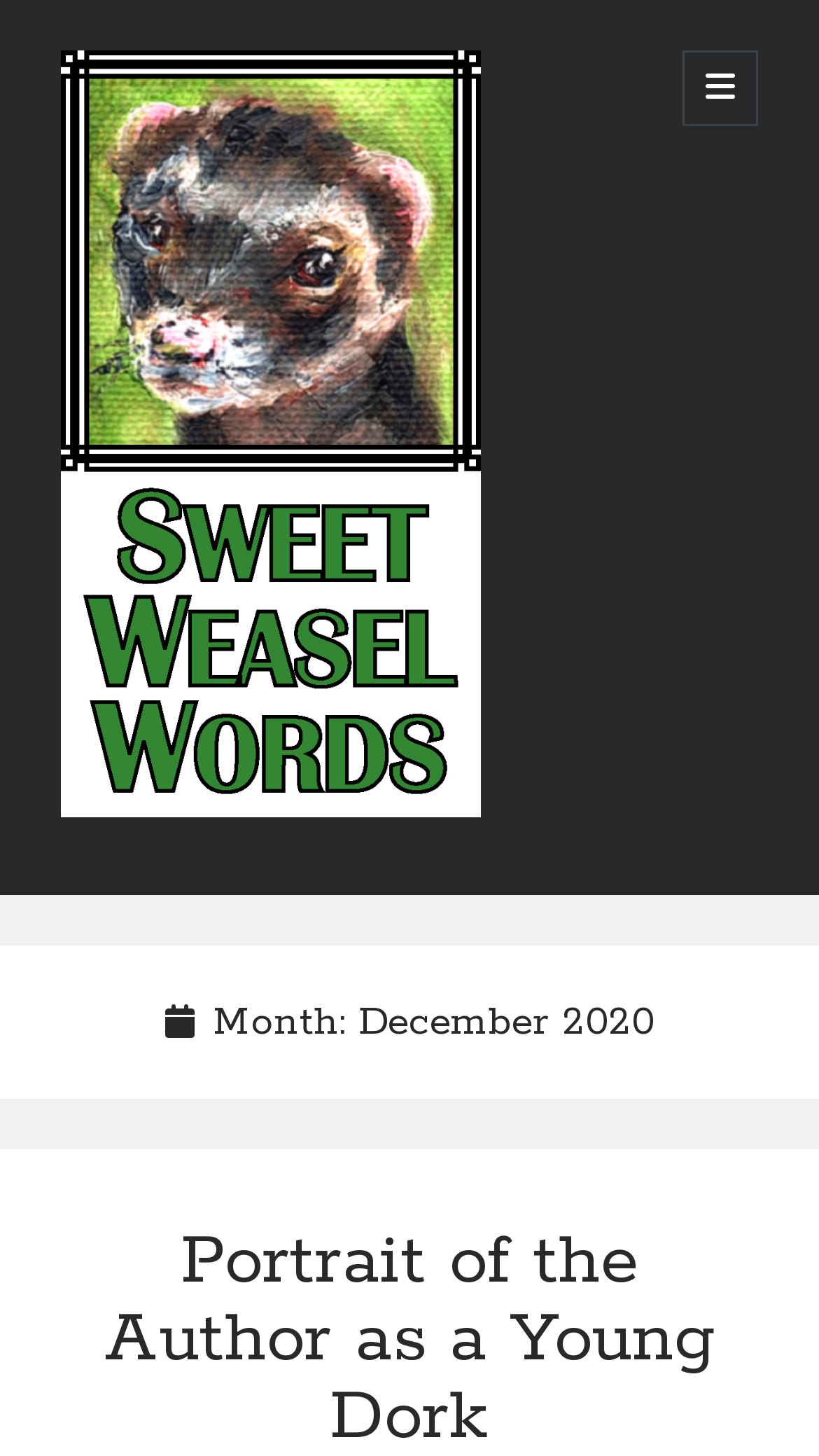Determine the bounding box for the described HTML element: "We’re (Almost) Number 1!". Ensure the coordinates are four float numbers between 0 and 1 in the format [left, top, right, bottom].

[0.077, 0.889, 0.443, 0.91]